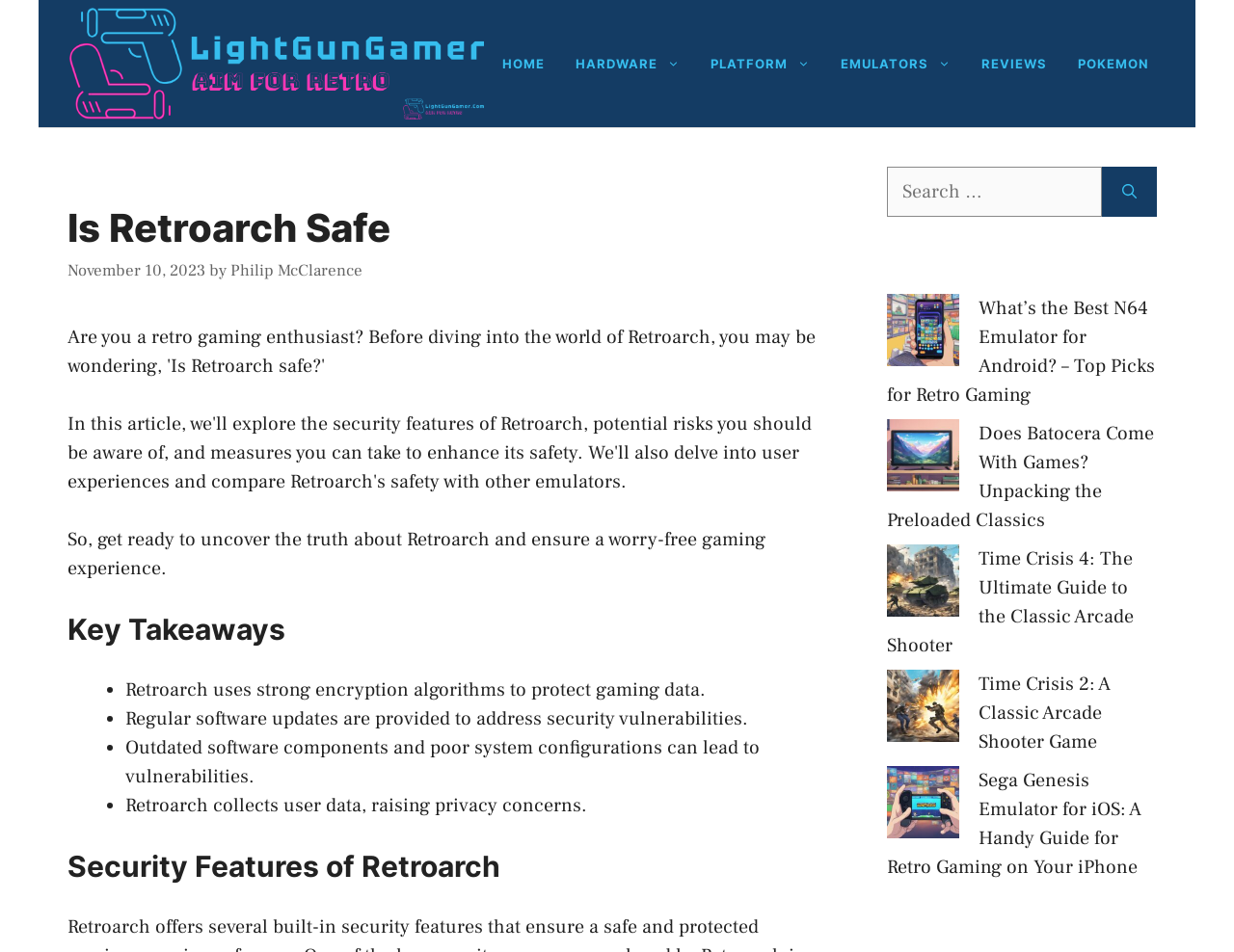What is the date of the current article?
Using the information from the image, provide a comprehensive answer to the question.

The date of the current article can be found by looking at the header section of the webpage, where the article title 'Is Retroarch Safe' is located. Below the title, there is a time element that displays the date of the article, which is November 10, 2023.